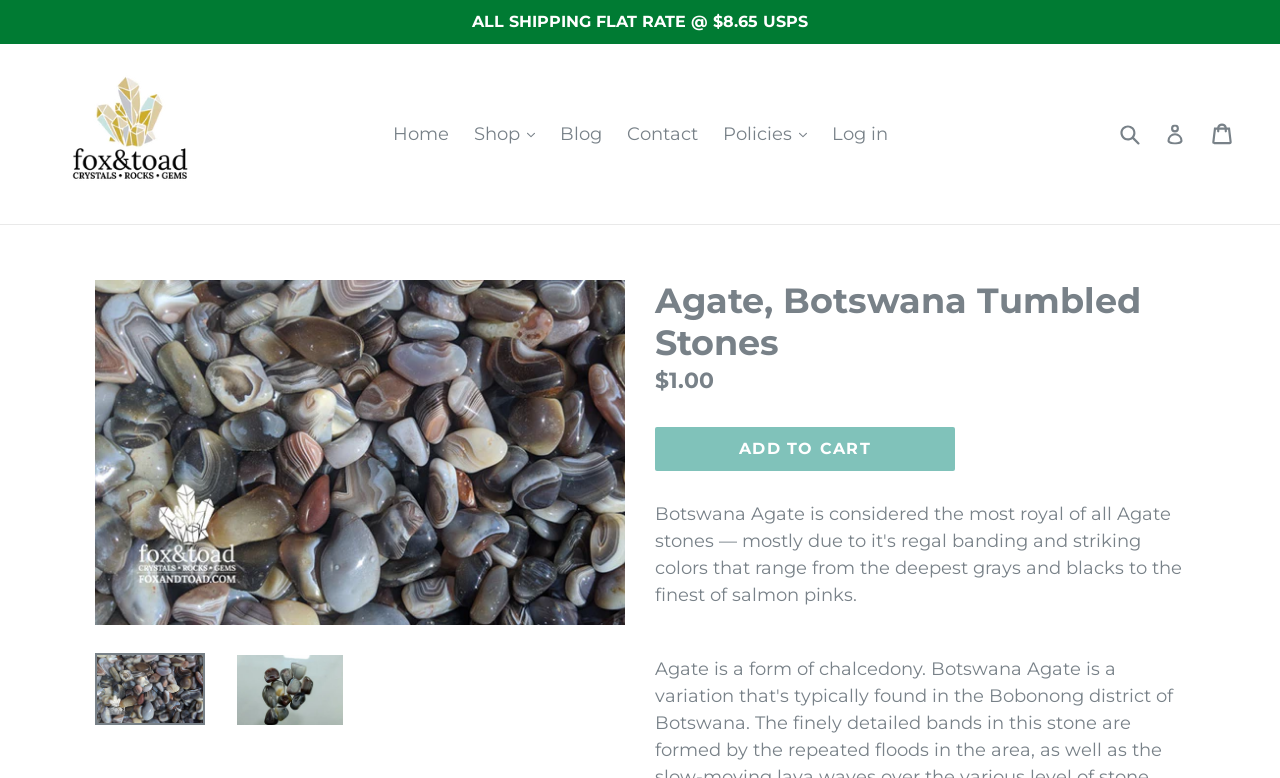Find the bounding box coordinates for the area you need to click to carry out the instruction: "Add to cart". The coordinates should be four float numbers between 0 and 1, indicated as [left, top, right, bottom].

[0.512, 0.549, 0.746, 0.606]